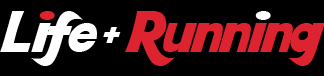Elaborate on the various elements present in the image.

The image showcases the logo of "LifePlusRunning," a brand or platform likely dedicated to running and fitness. The design features a dynamic juxtaposition of two words: "Life" in a bold, modern white font and "Running" in an eye-catching red font. The plus sign visually connects the two, symbolizing a holistic approach to fitness and well-being. This logo embodies energy and enthusiasm, appealing to both casual runners and dedicated athletes, and suggests a focus on promoting an active lifestyle intertwined with personal wellness.